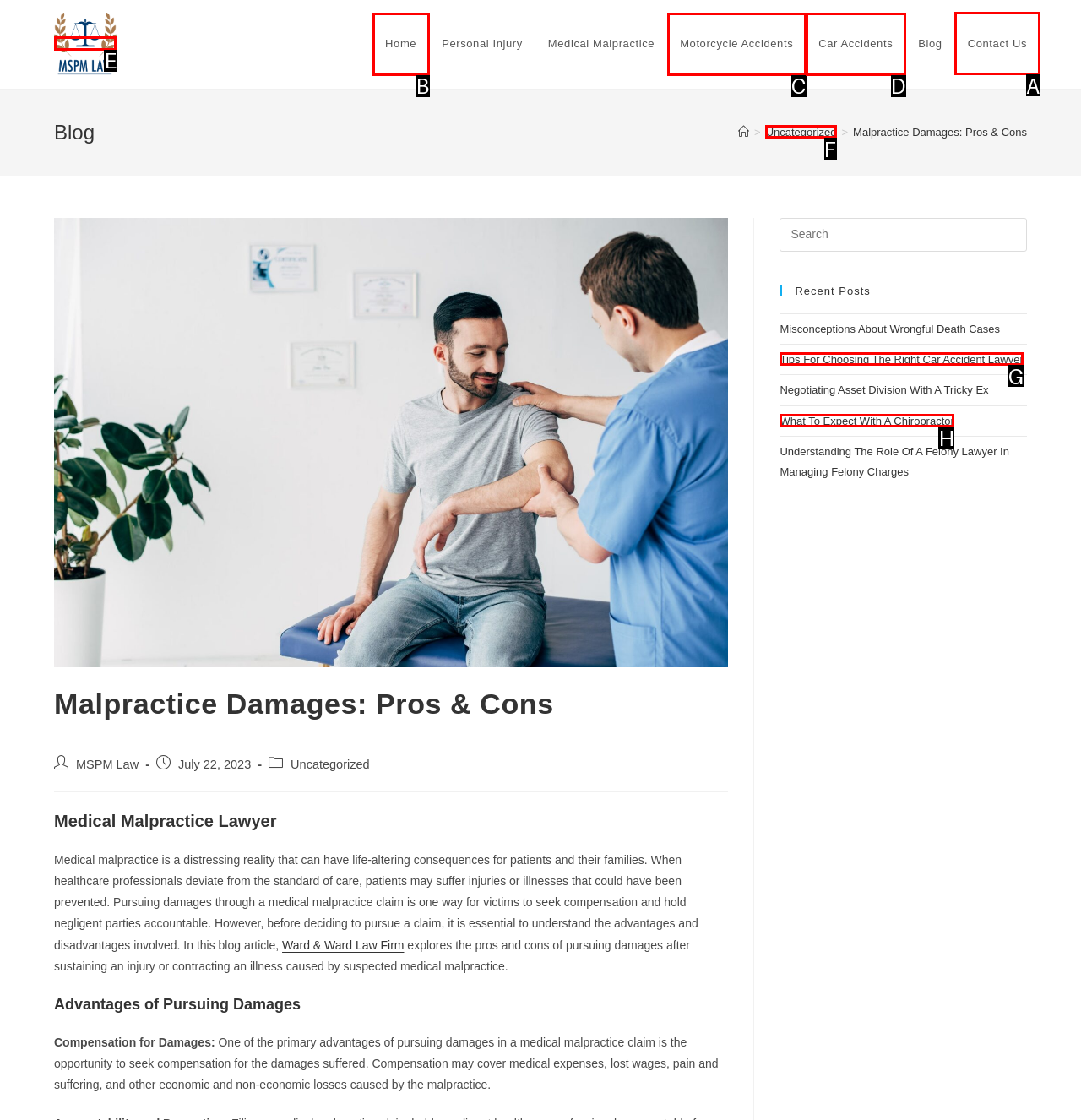Choose the correct UI element to click for this task: Click the 'Contact Us' link Answer using the letter from the given choices.

A